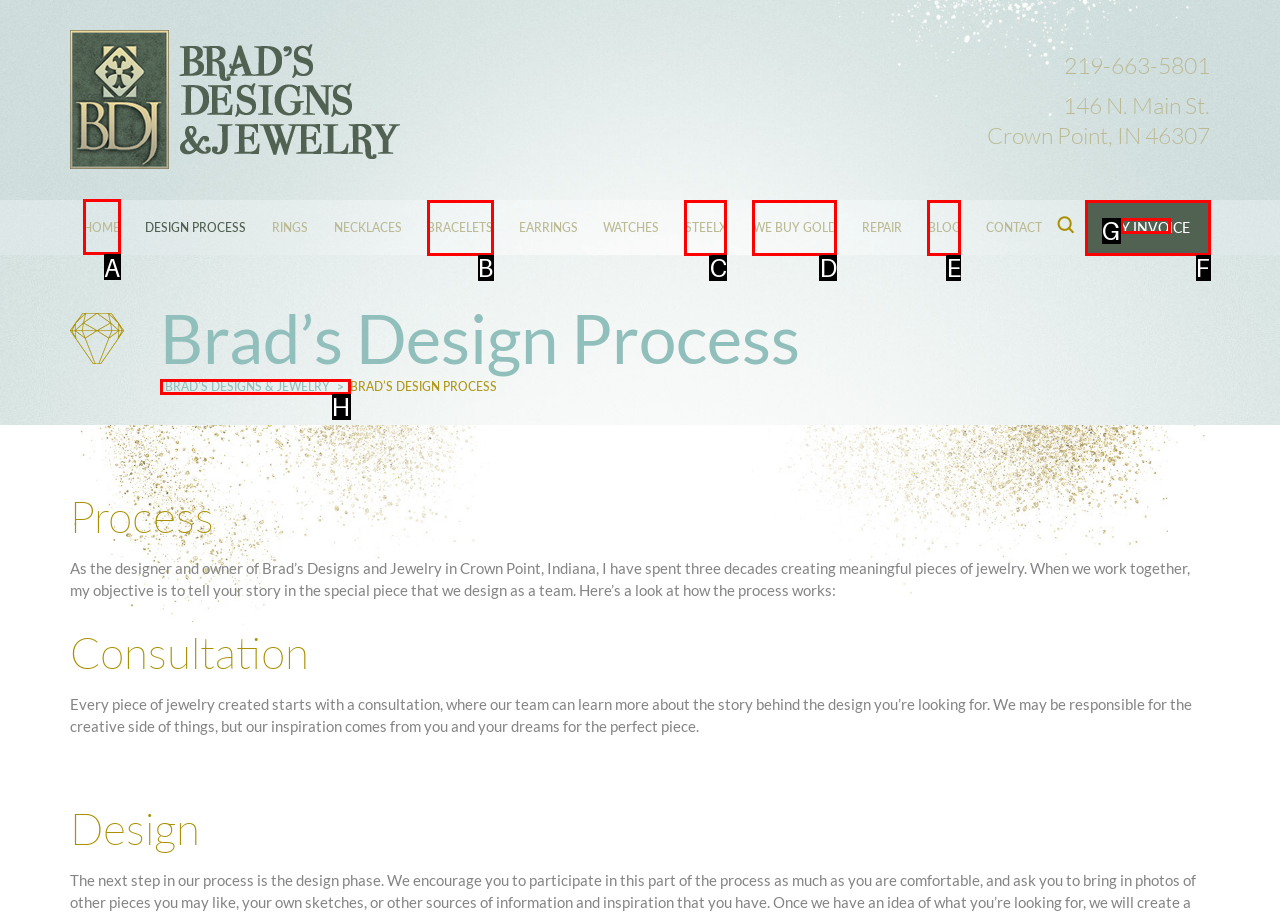Select the option I need to click to accomplish this task: Click the 'HOME' link
Provide the letter of the selected choice from the given options.

A